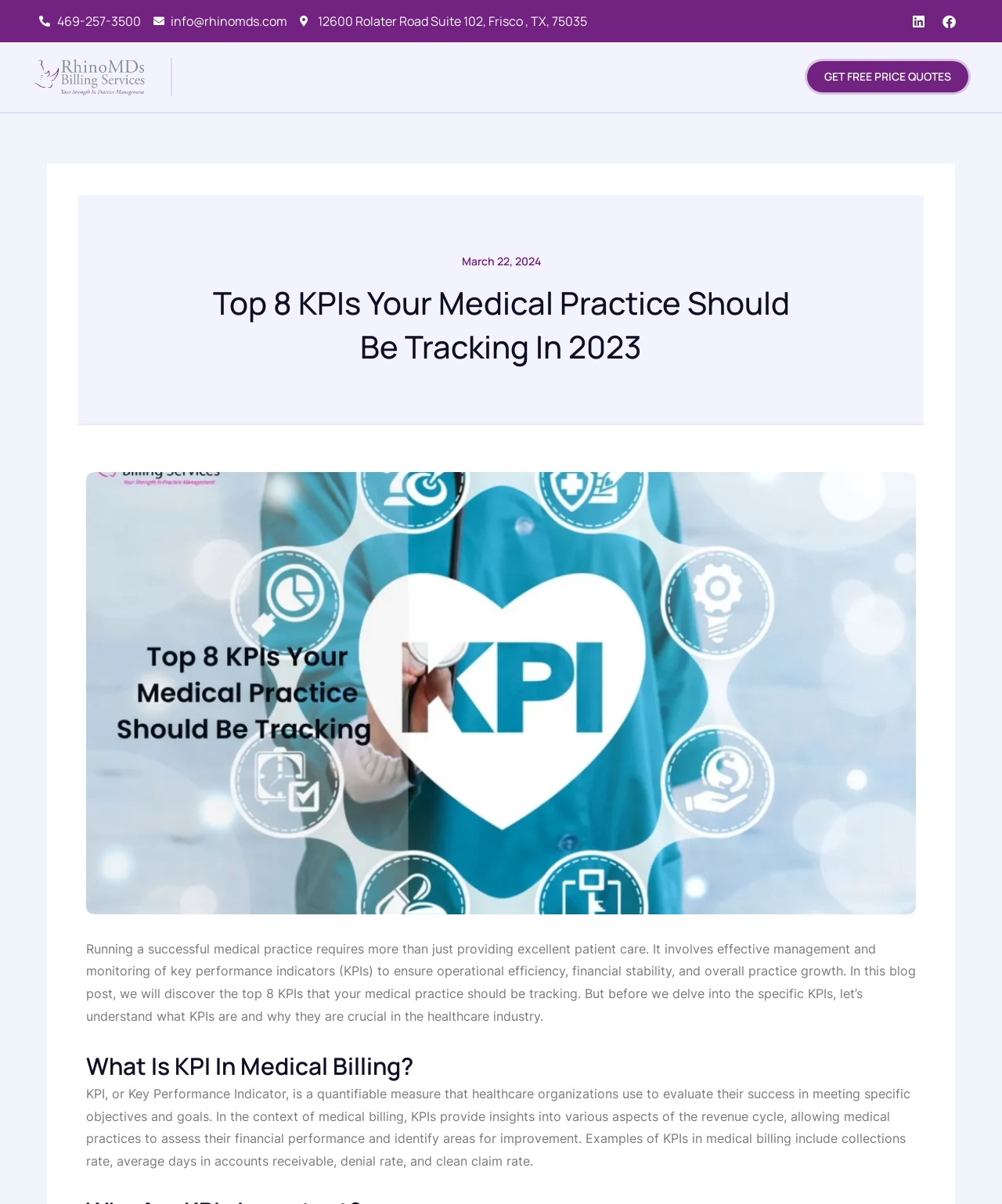Specify the bounding box coordinates of the area that needs to be clicked to achieve the following instruction: "Visit the Linkedin page".

[0.904, 0.007, 0.93, 0.029]